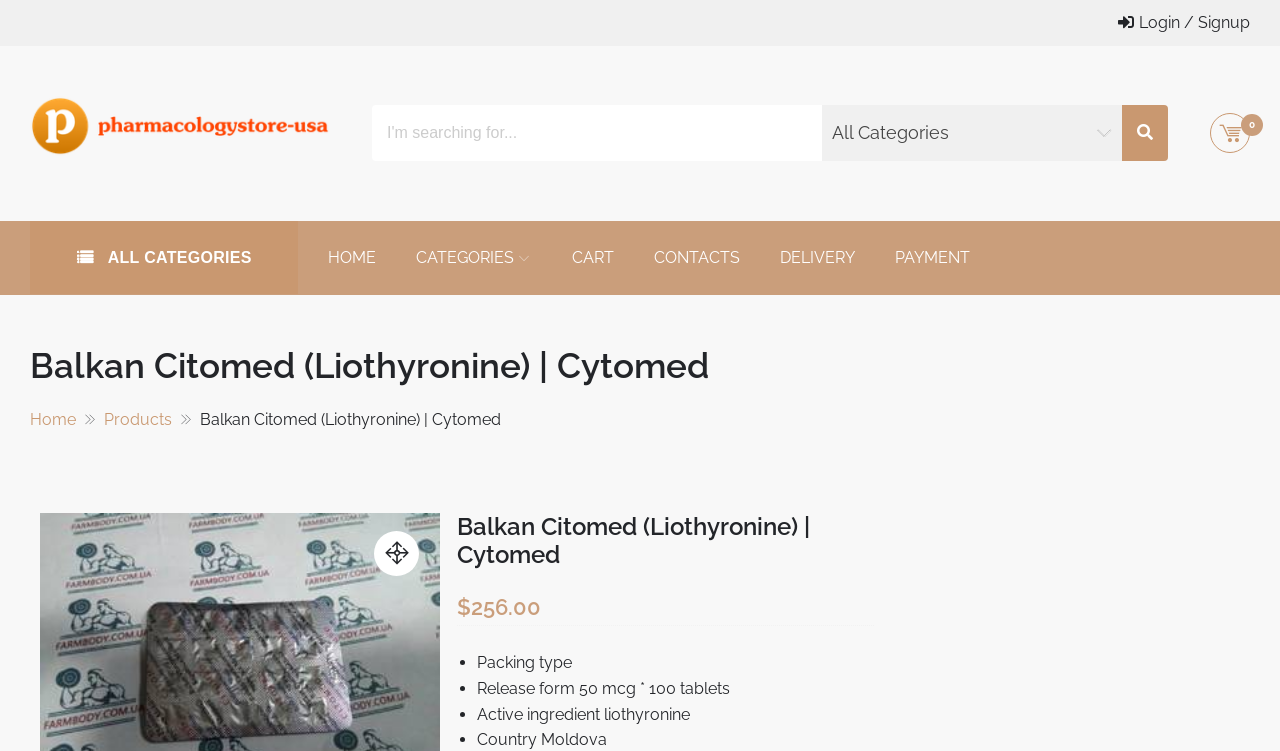Determine the coordinates of the bounding box that should be clicked to complete the instruction: "View cart". The coordinates should be represented by four float numbers between 0 and 1: [left, top, right, bottom].

[0.432, 0.294, 0.496, 0.393]